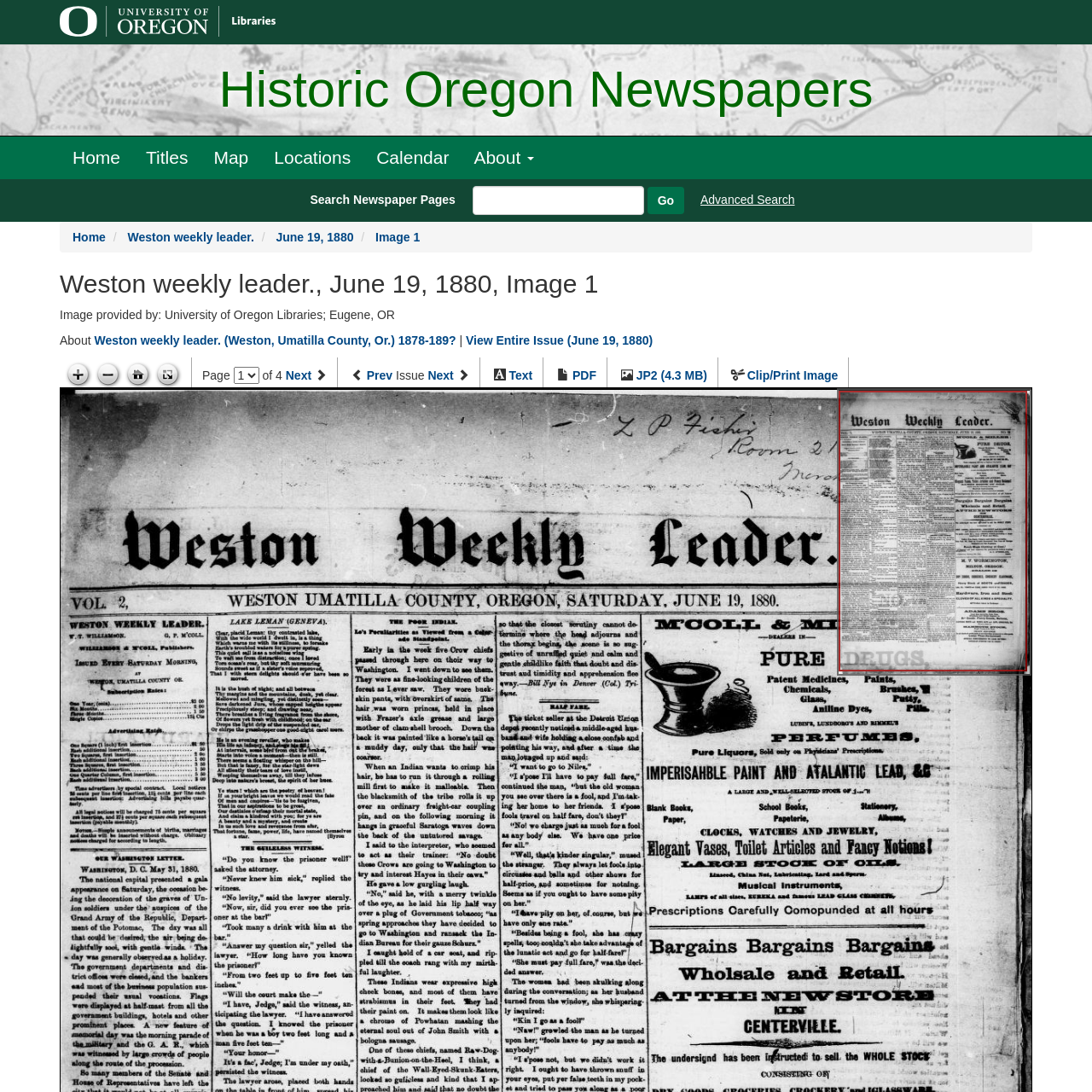What is the format of the downloadable file?
Please use the image to provide an in-depth answer to the question.

The format of the downloadable file can be found in the link 'JP2 (4.3 MB)'.